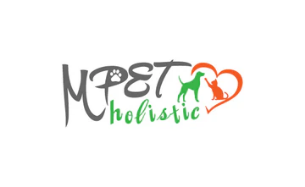What is highlighted in orange within the heart?
Kindly offer a comprehensive and detailed response to the question.

The caption describes the logo as incorporating silhouettes of a dog and a cat within a heart, highlighted in orange, suggesting a deep love and commitment to pet health and well-being.